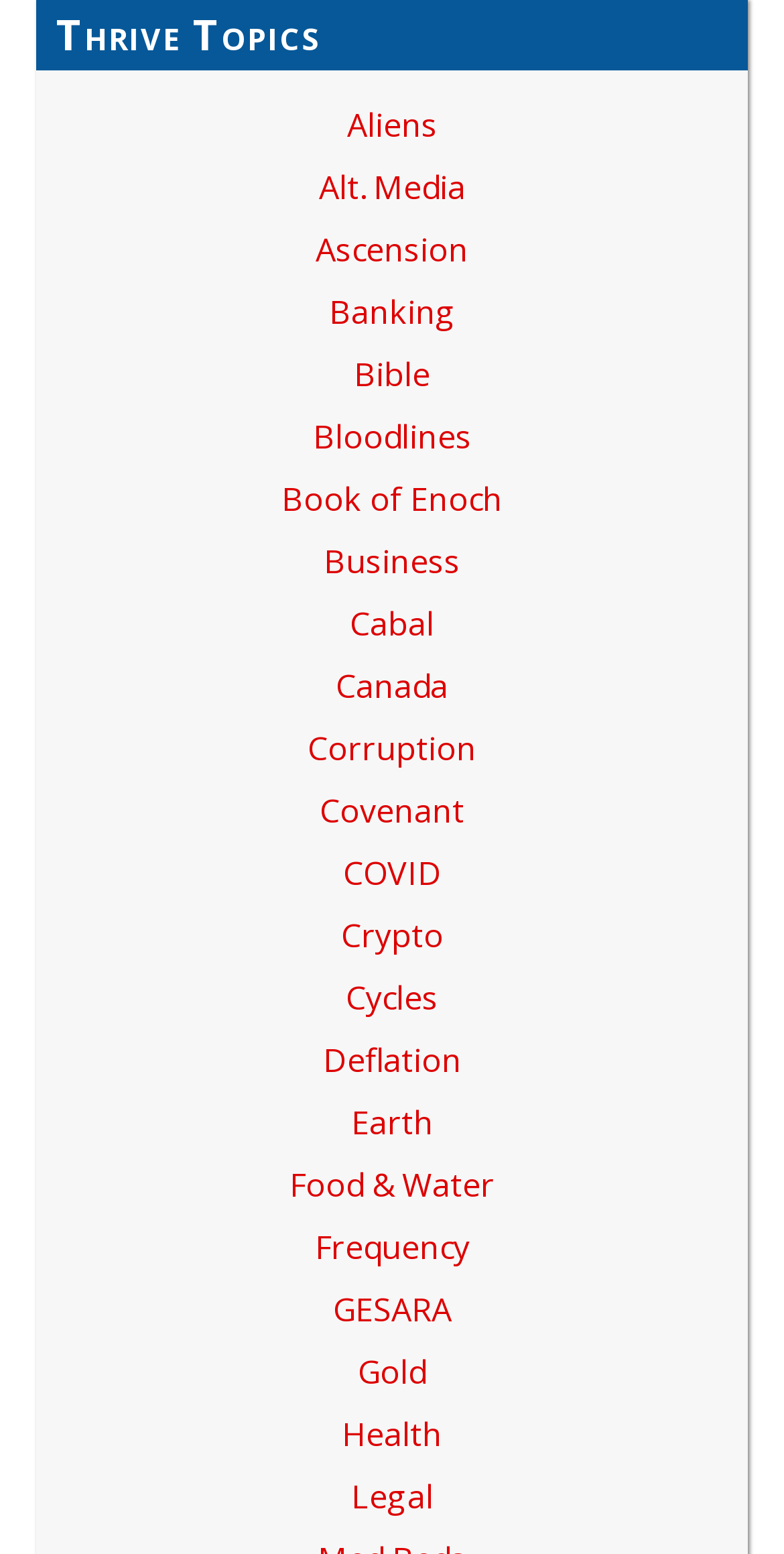Indicate the bounding box coordinates of the clickable region to achieve the following instruction: "Learn about Health."

[0.436, 0.909, 0.564, 0.937]